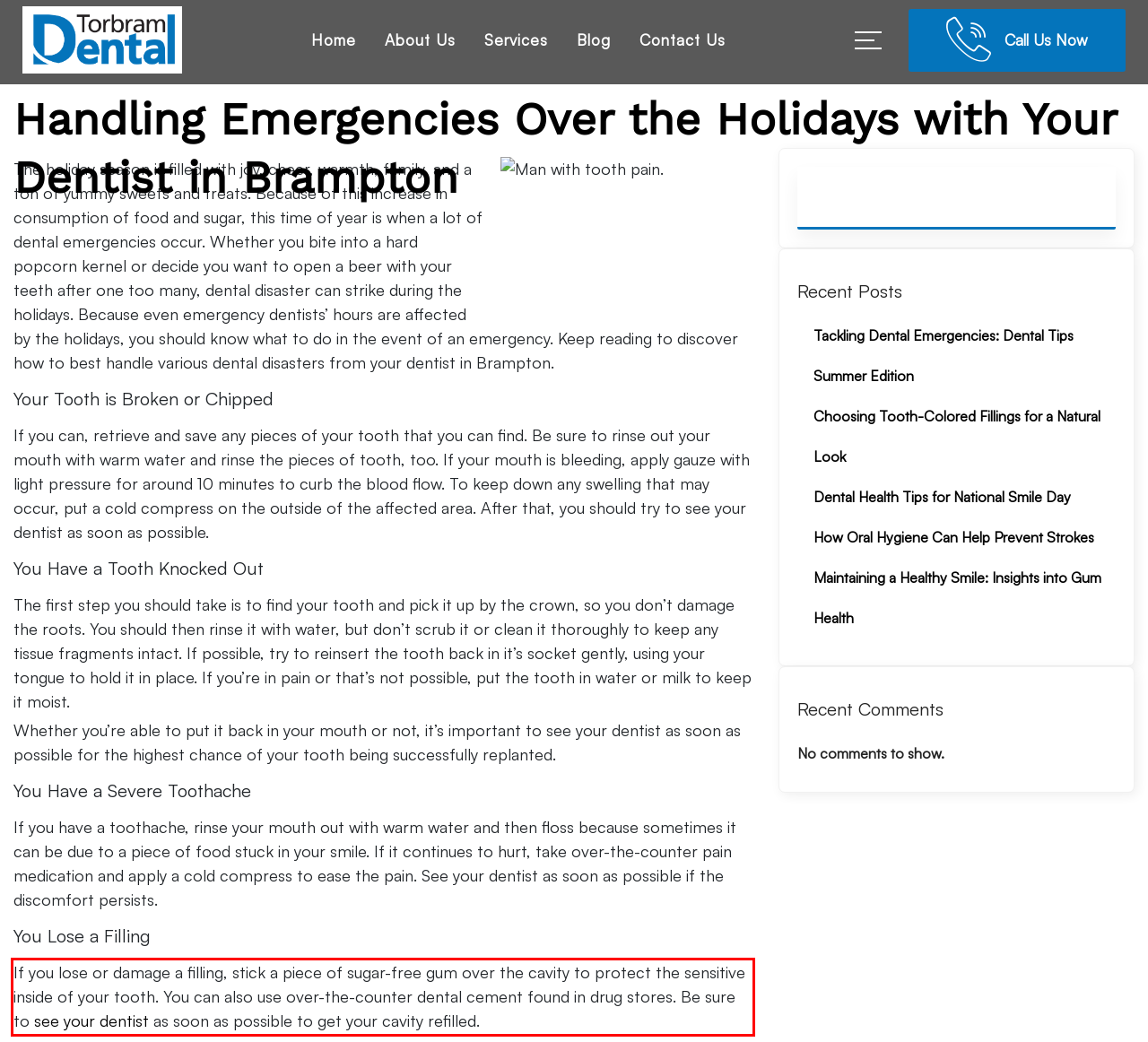Given a screenshot of a webpage with a red bounding box, please identify and retrieve the text inside the red rectangle.

If you lose or damage a filling, stick a piece of sugar-free gum over the cavity to protect the sensitive inside of your tooth. You can also use over-the-counter dental cement found in drug stores. Be sure to see your dentist as soon as possible to get your cavity refilled.